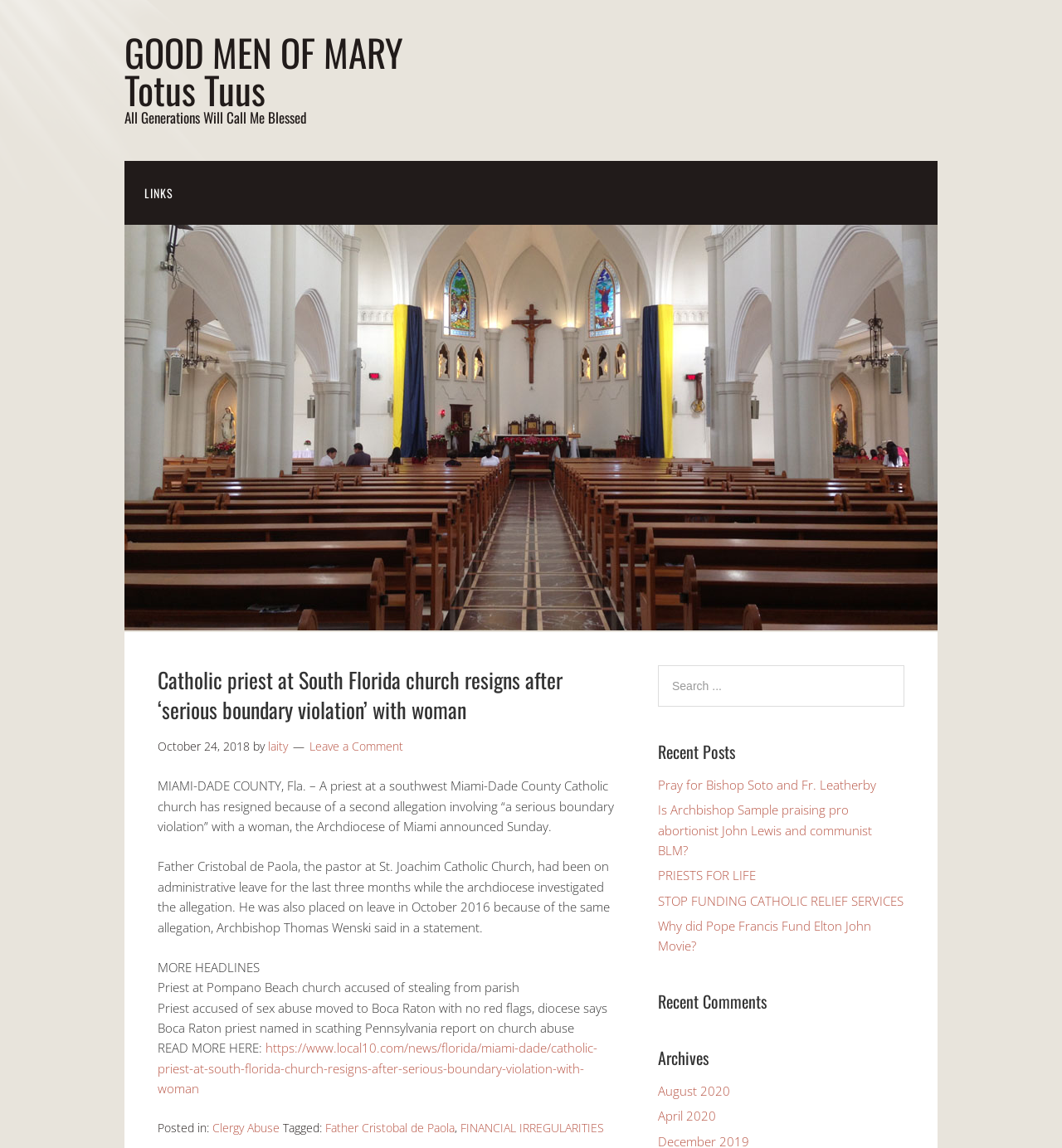Can you specify the bounding box coordinates for the region that should be clicked to fulfill this instruction: "Search for a topic".

[0.62, 0.579, 0.852, 0.615]